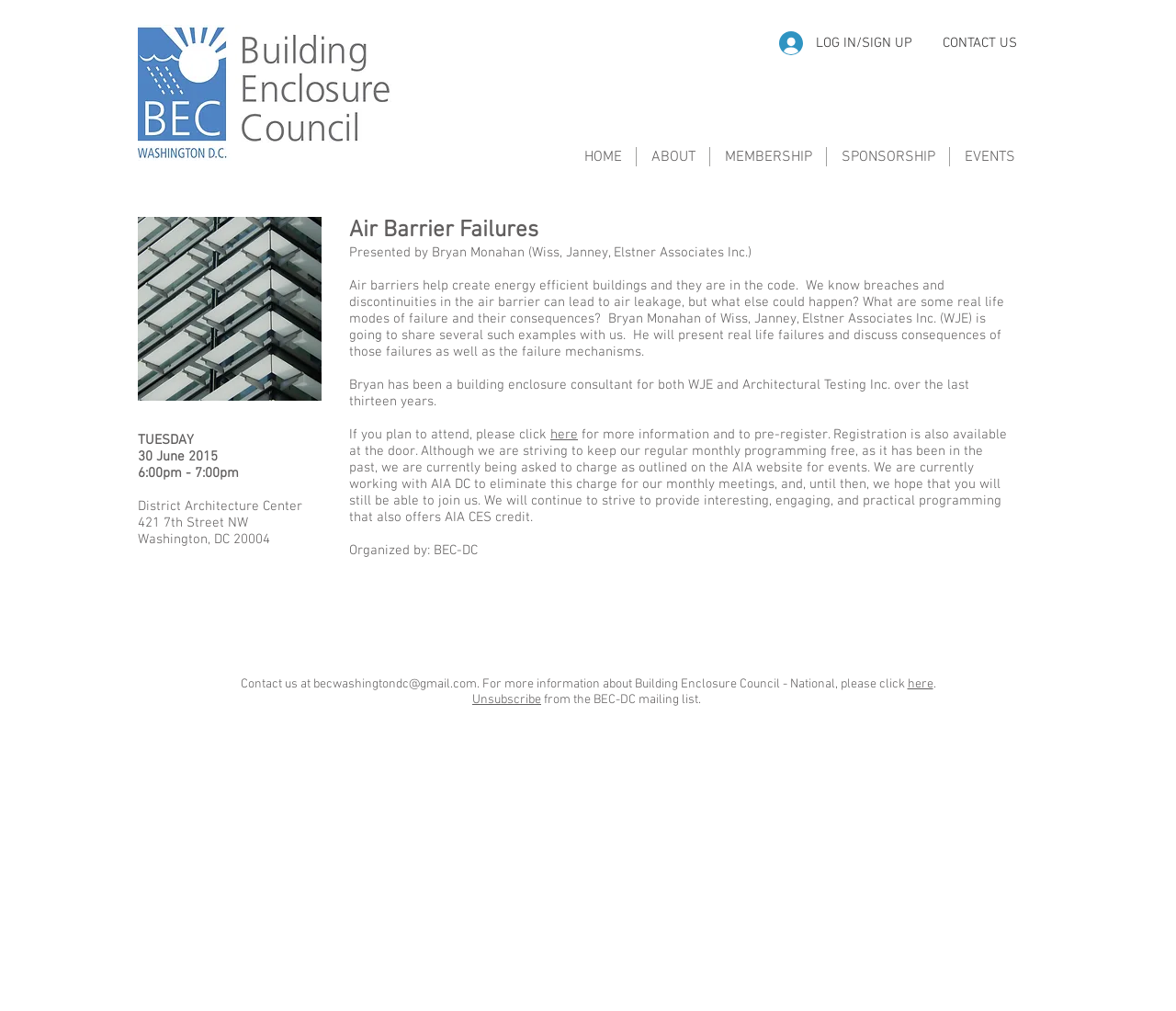Identify the bounding box coordinates of the region I need to click to complete this instruction: "Click the HOME link".

[0.484, 0.145, 0.541, 0.165]